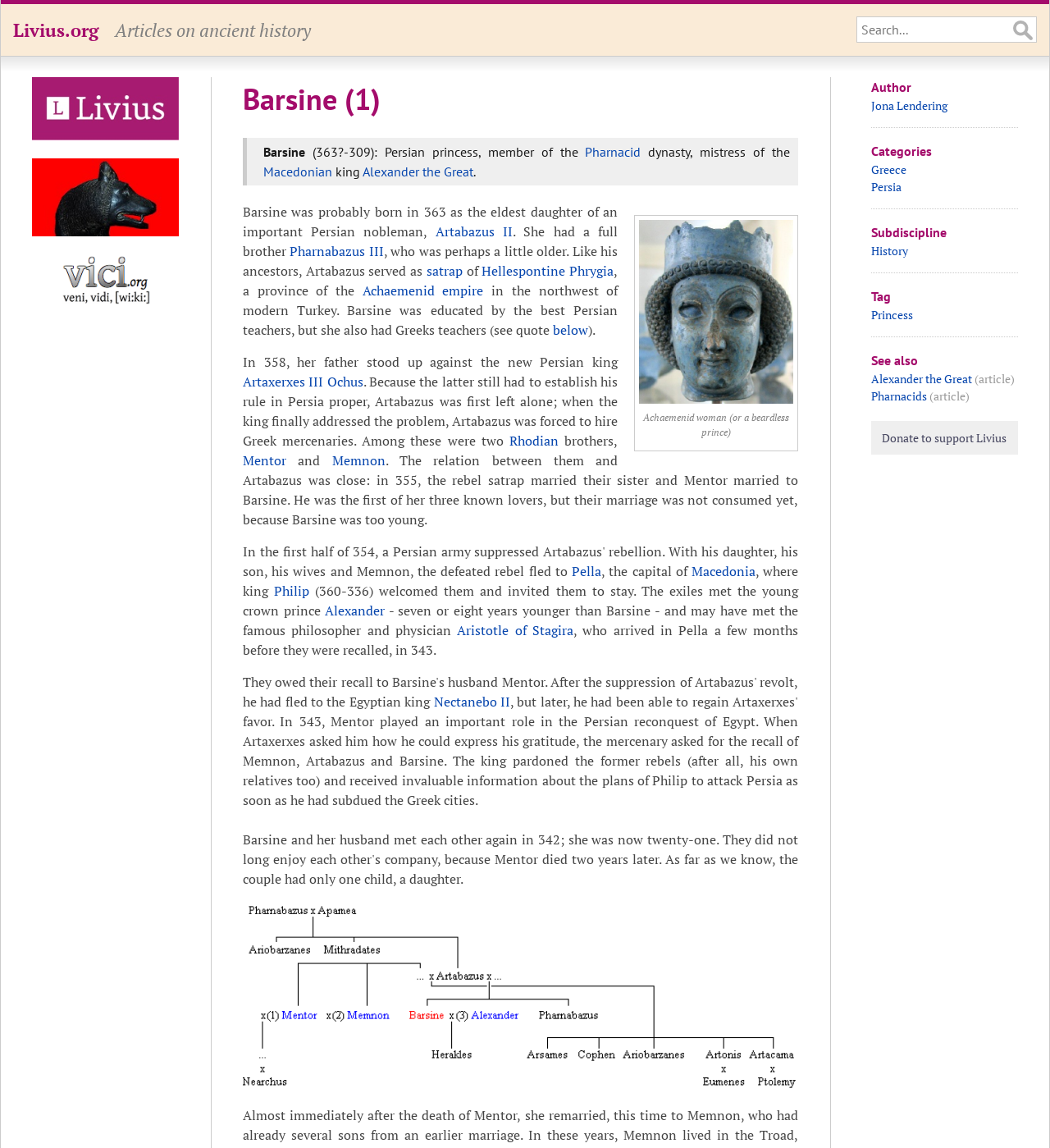Please determine the bounding box coordinates for the UI element described as: "Artaxerxes III Ochus".

[0.231, 0.325, 0.346, 0.34]